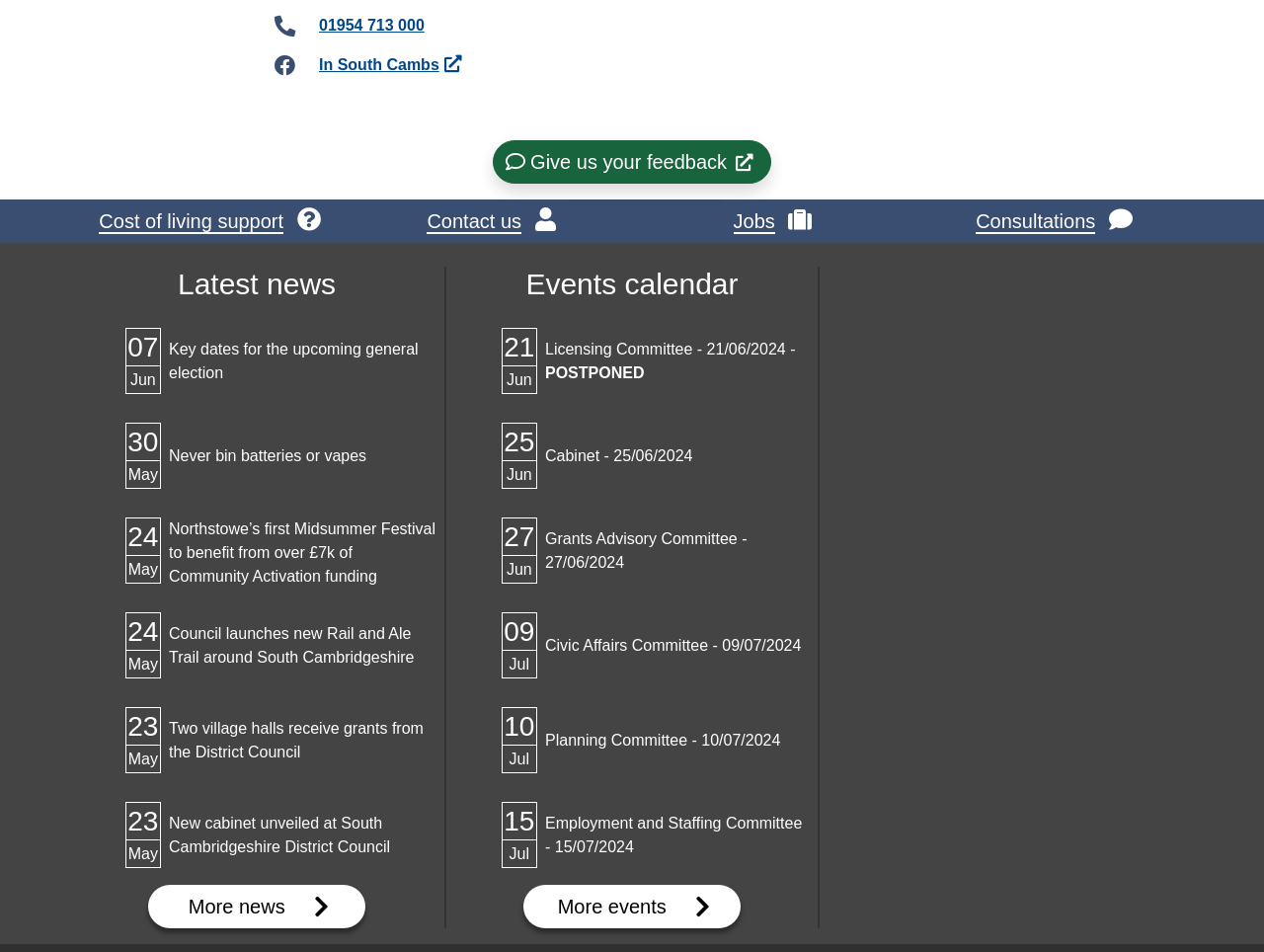Locate the bounding box coordinates of the area you need to click to fulfill this instruction: 'Explore 'Events calendar''. The coordinates must be in the form of four float numbers ranging from 0 to 1: [left, top, right, bottom].

[0.362, 0.28, 0.638, 0.324]